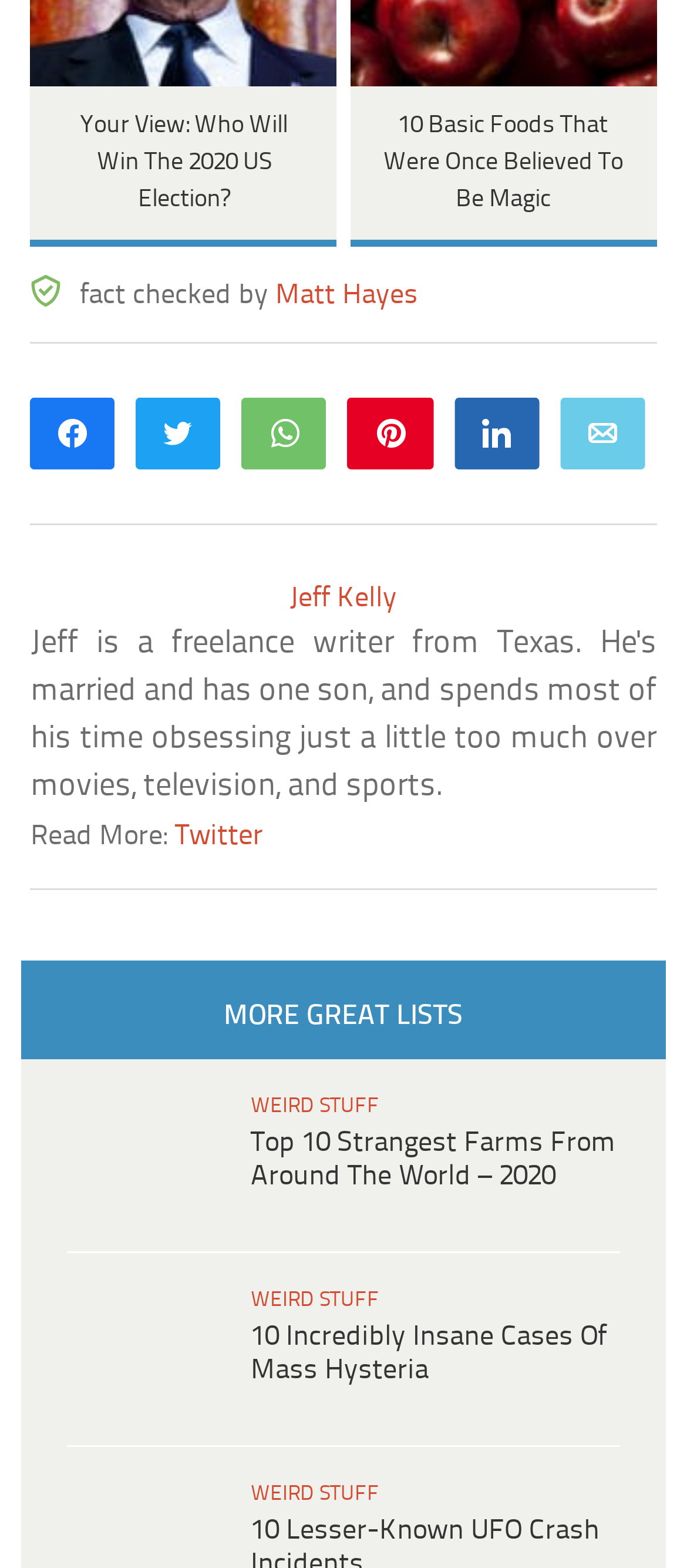Analyze the image and answer the question with as much detail as possible: 
How many social media sharing options are available?

The social media sharing options are found in a row of link elements with texts 'k Share 629', 'N Tweet', 'T WhatsApp', 'A Pin 9', 's Share 1', and 'i Email'.